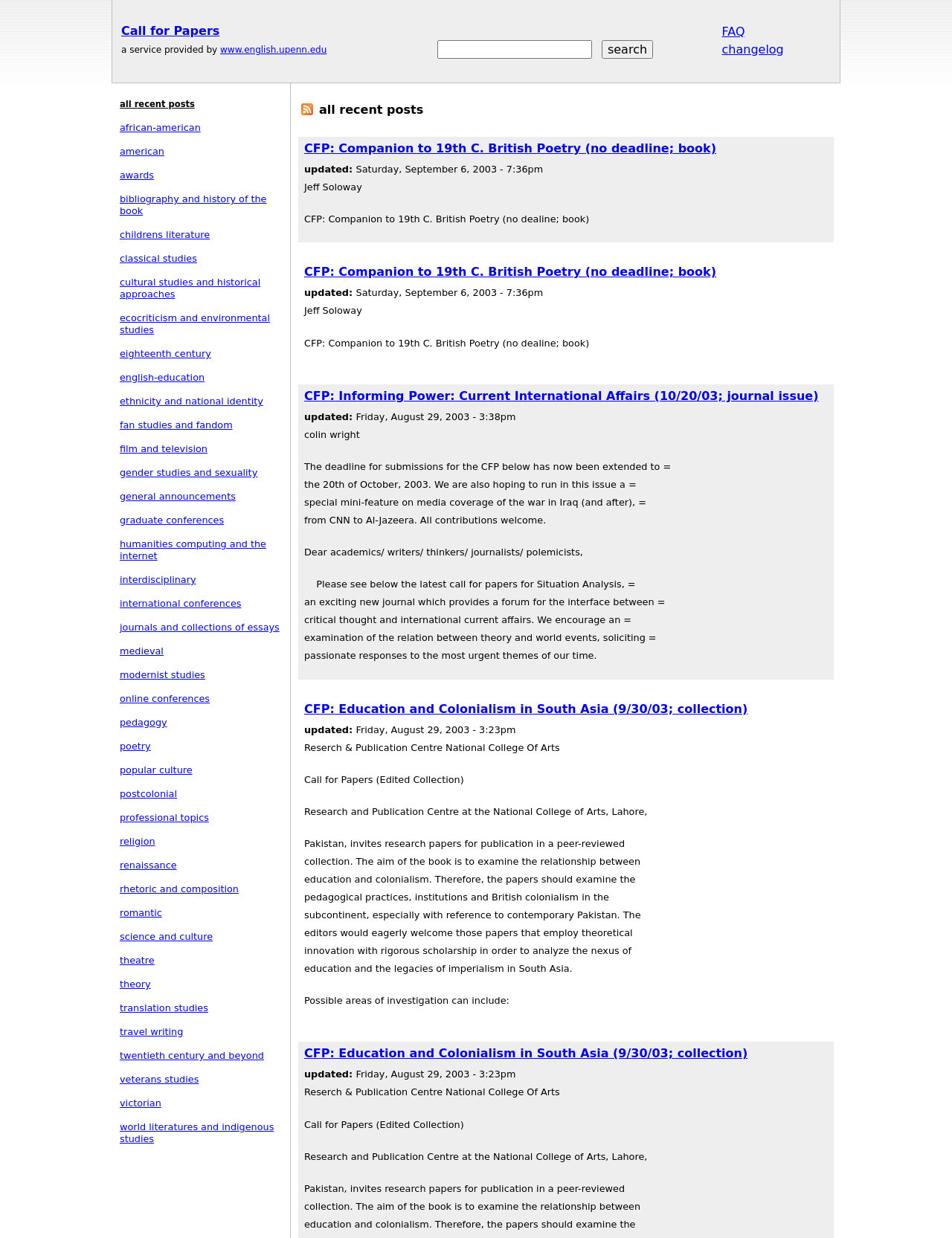What is the topic of the CFP: Education and Colonialism in South Asia?
Refer to the image and provide a one-word or short phrase answer.

education and colonialism